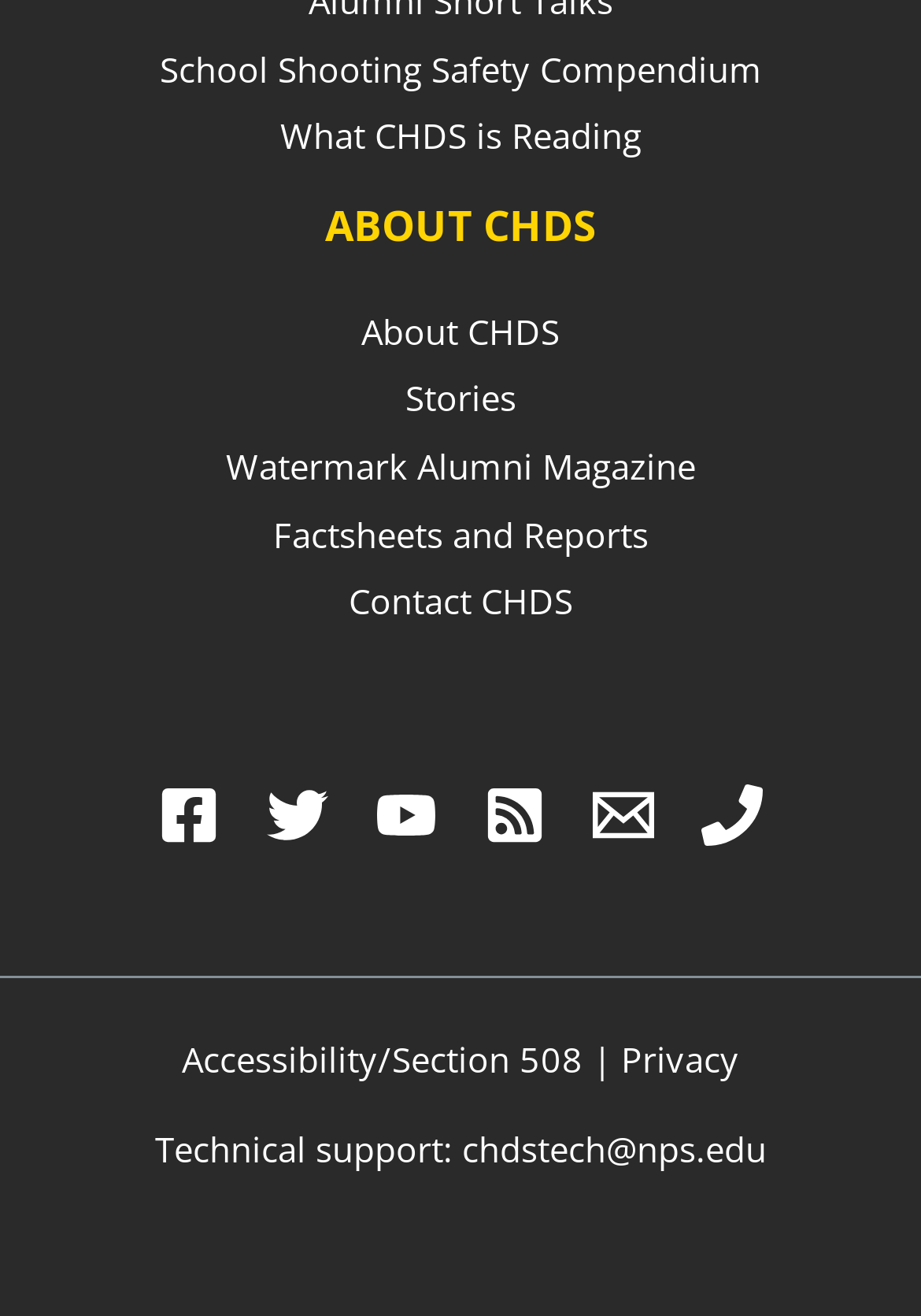Determine the bounding box coordinates of the UI element described below. Use the format (top-left x, top-left y, bottom-right x, bottom-right y) with floating point numbers between 0 and 1: School Shooting Safety Compendium

[0.173, 0.034, 0.827, 0.07]